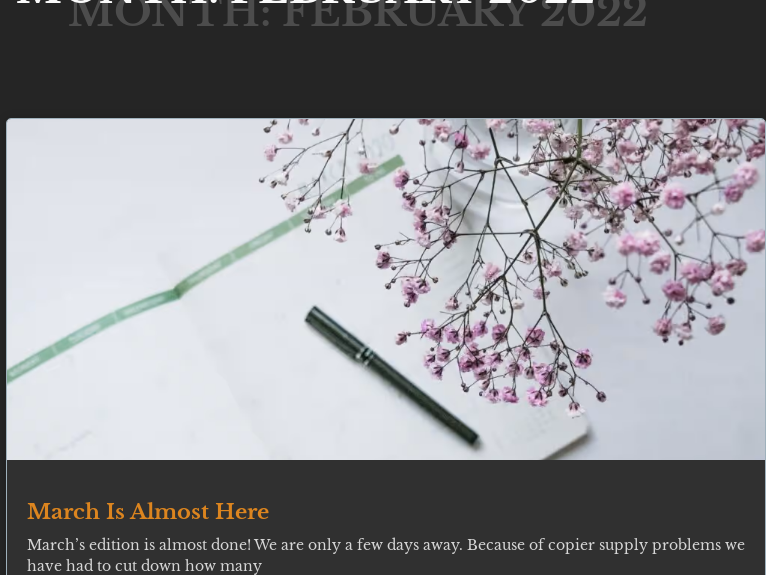Give a one-word or short phrase answer to this question: 
What is resting on the open notebook?

A pen